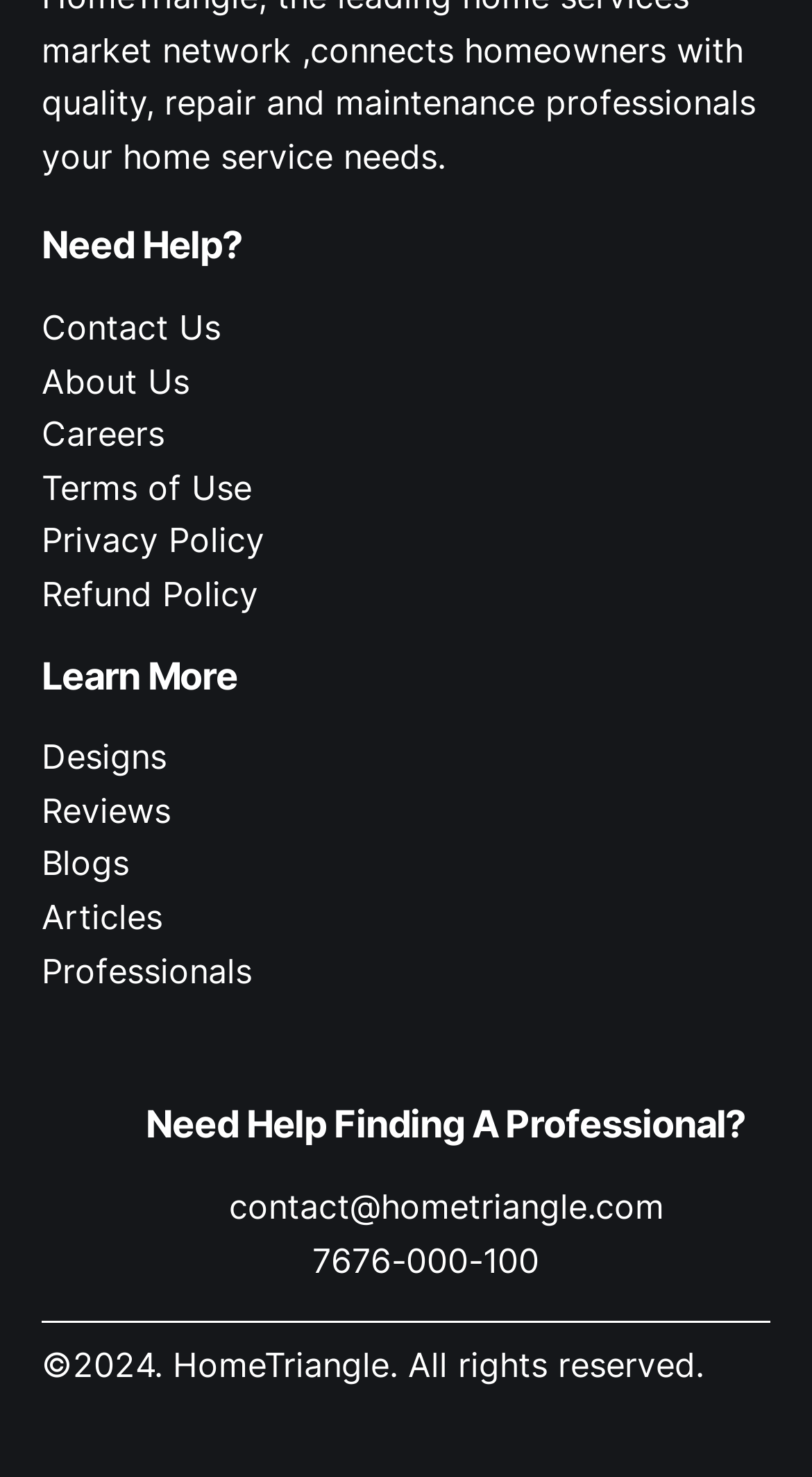What can I do if I need help finding a professional?
Refer to the screenshot and answer in one word or phrase.

Contact the website